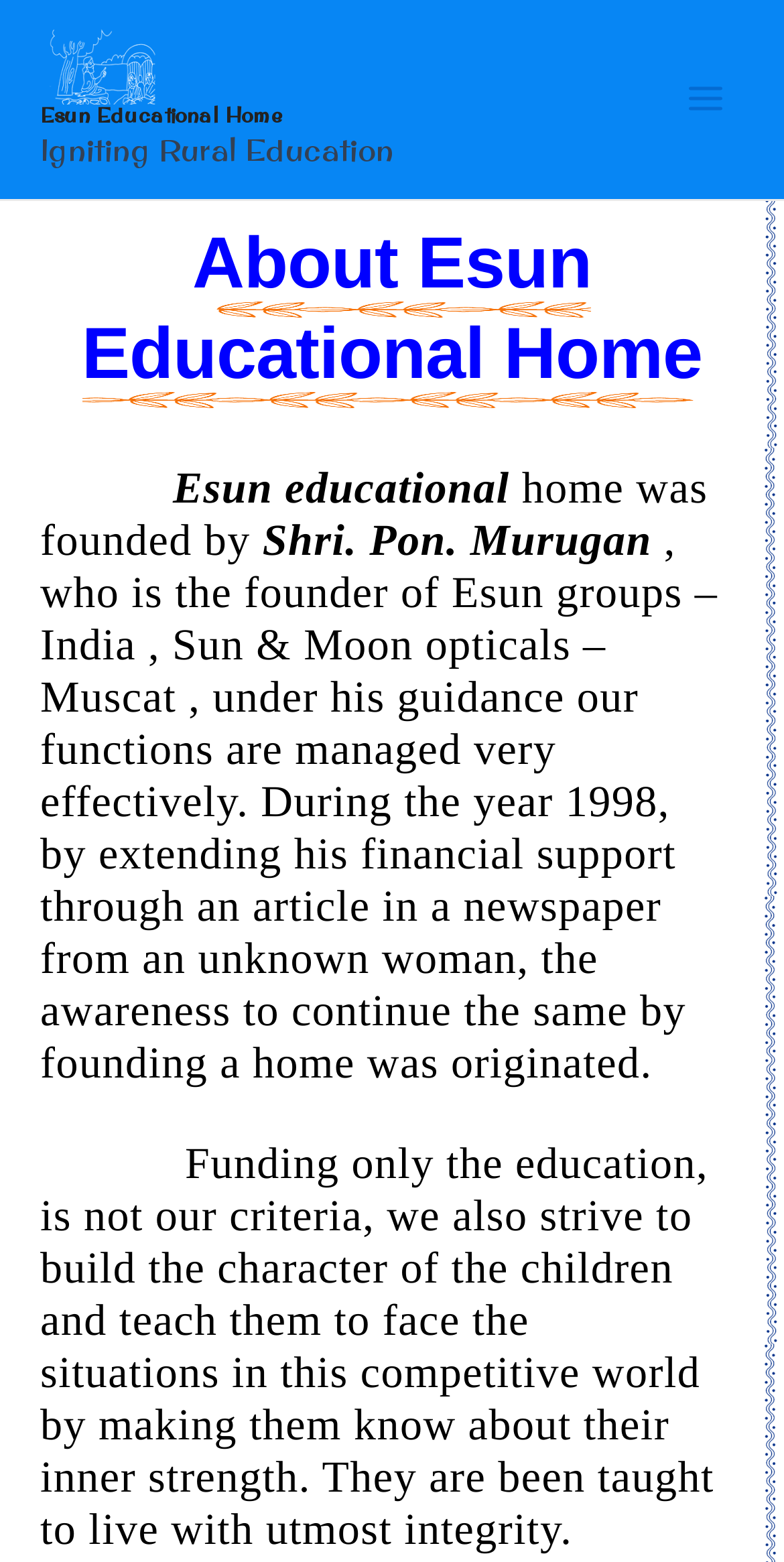What is the motto of Esun Educational Home?
Refer to the image and respond with a one-word or short-phrase answer.

Igniting Rural Education